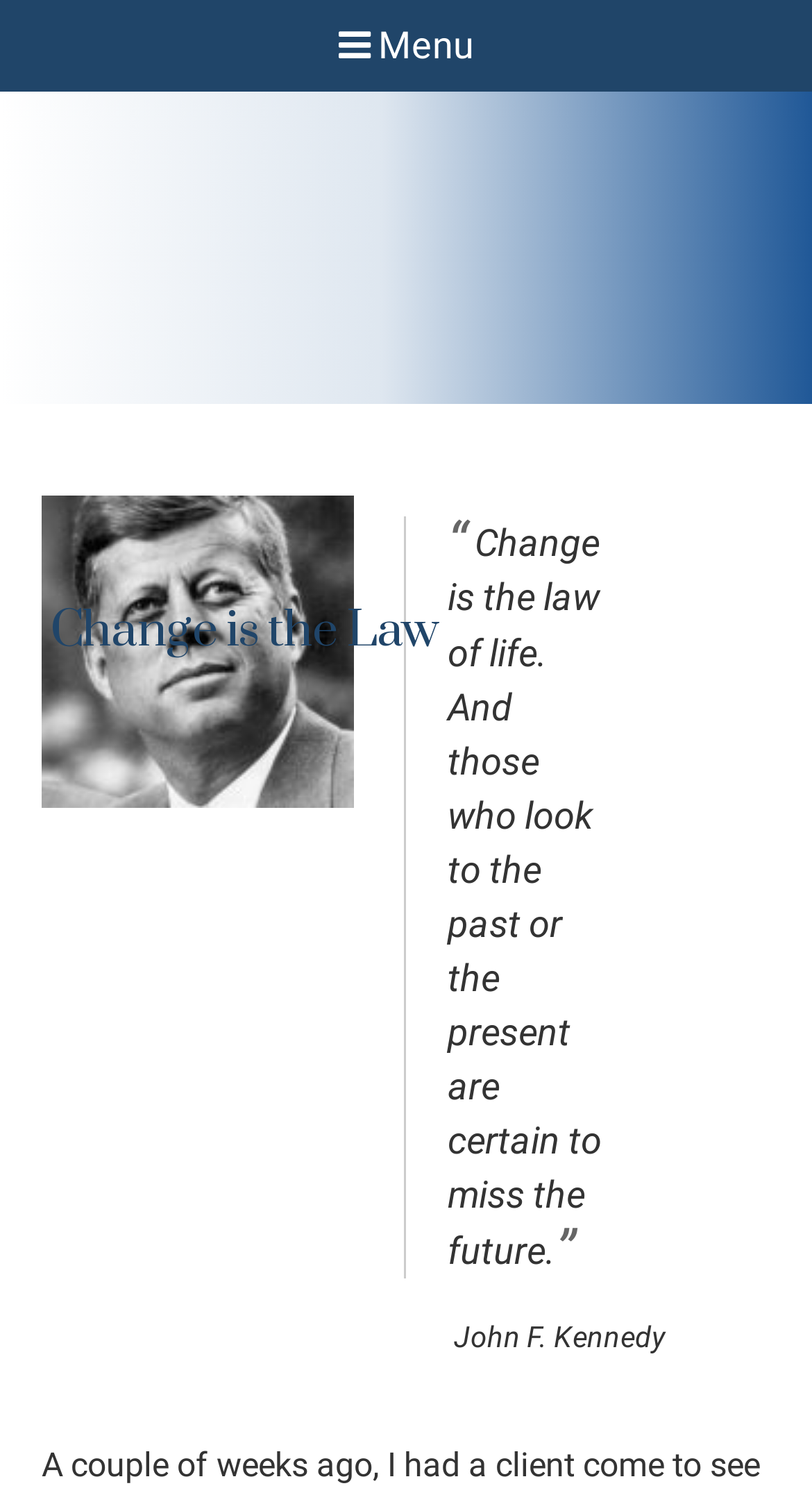Based on the element description Menu, identify the bounding box coordinates for the UI element. The coordinates should be in the format (top-left x, top-left y, bottom-right x, bottom-right y) and within the 0 to 1 range.

[0.0, 0.0, 1.0, 0.061]